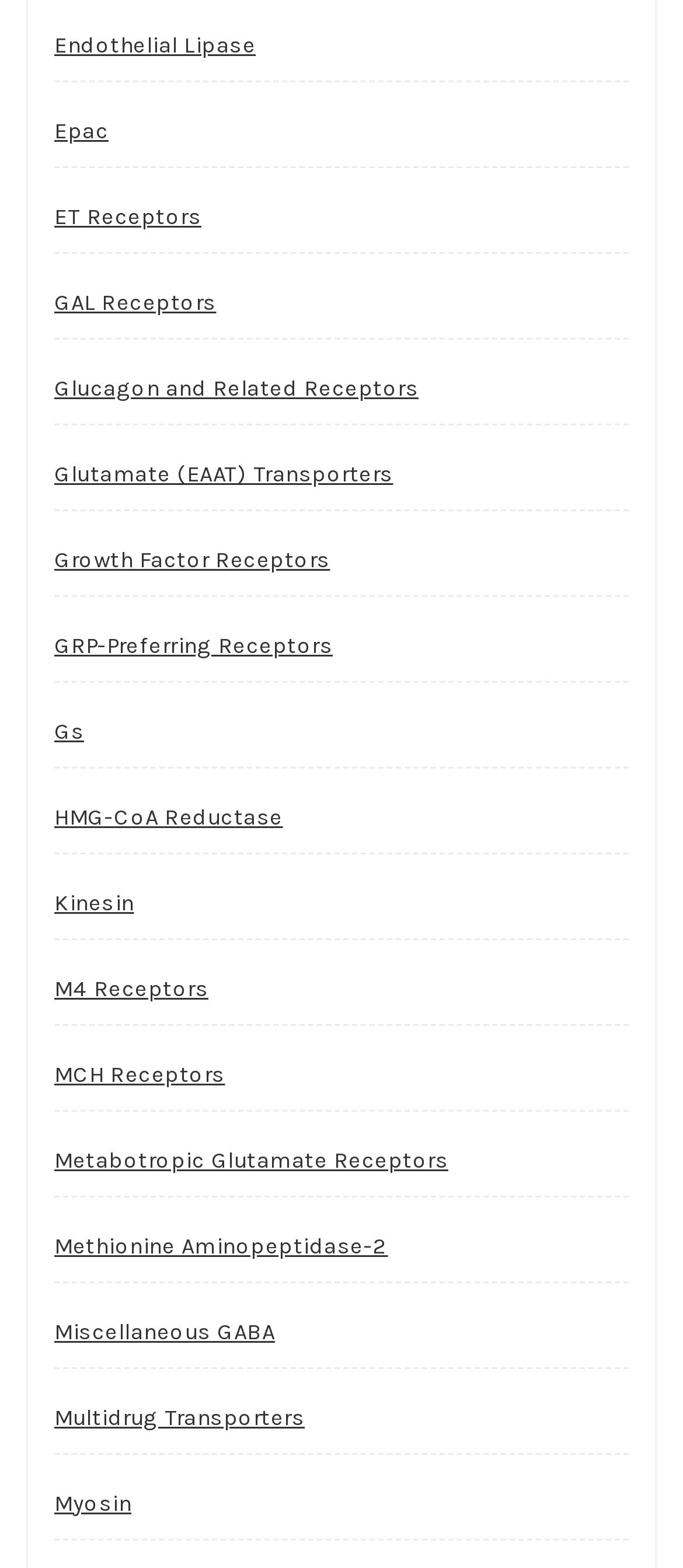How many links are there on the webpage?
Based on the visual, give a brief answer using one word or a short phrase.

17